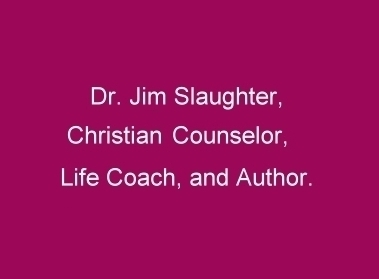Look at the image and answer the question in detail:
What are Dr. Jim Slaughter's professional roles?

The caption highlights Dr. Slaughter's credentials, which include being a Christian Counselor, Life Coach, and Author, indicating that he has expertise in these areas and provides services related to personal growth and support.